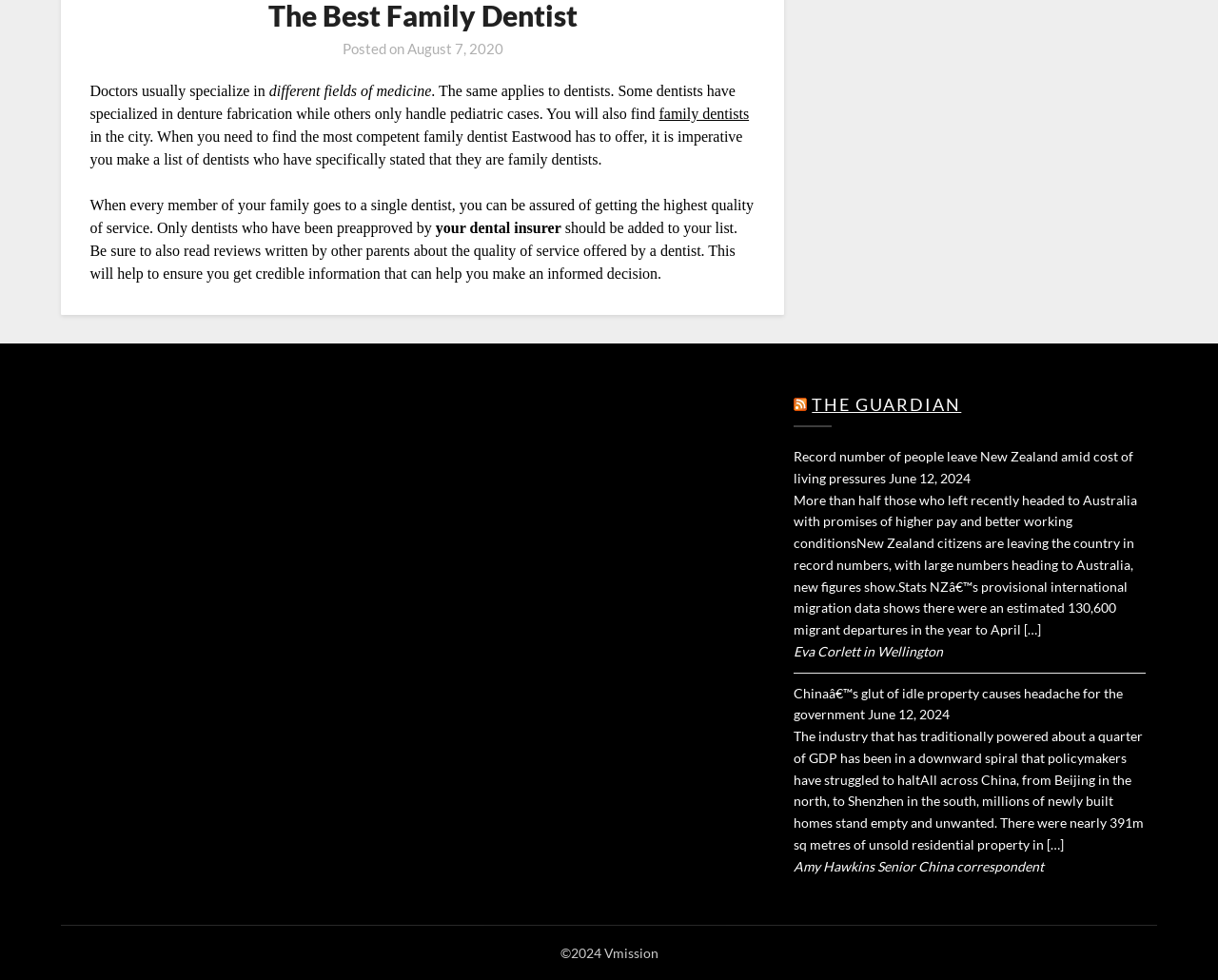Using the webpage screenshot, locate the HTML element that fits the following description and provide its bounding box: "sleepy's blog".

None